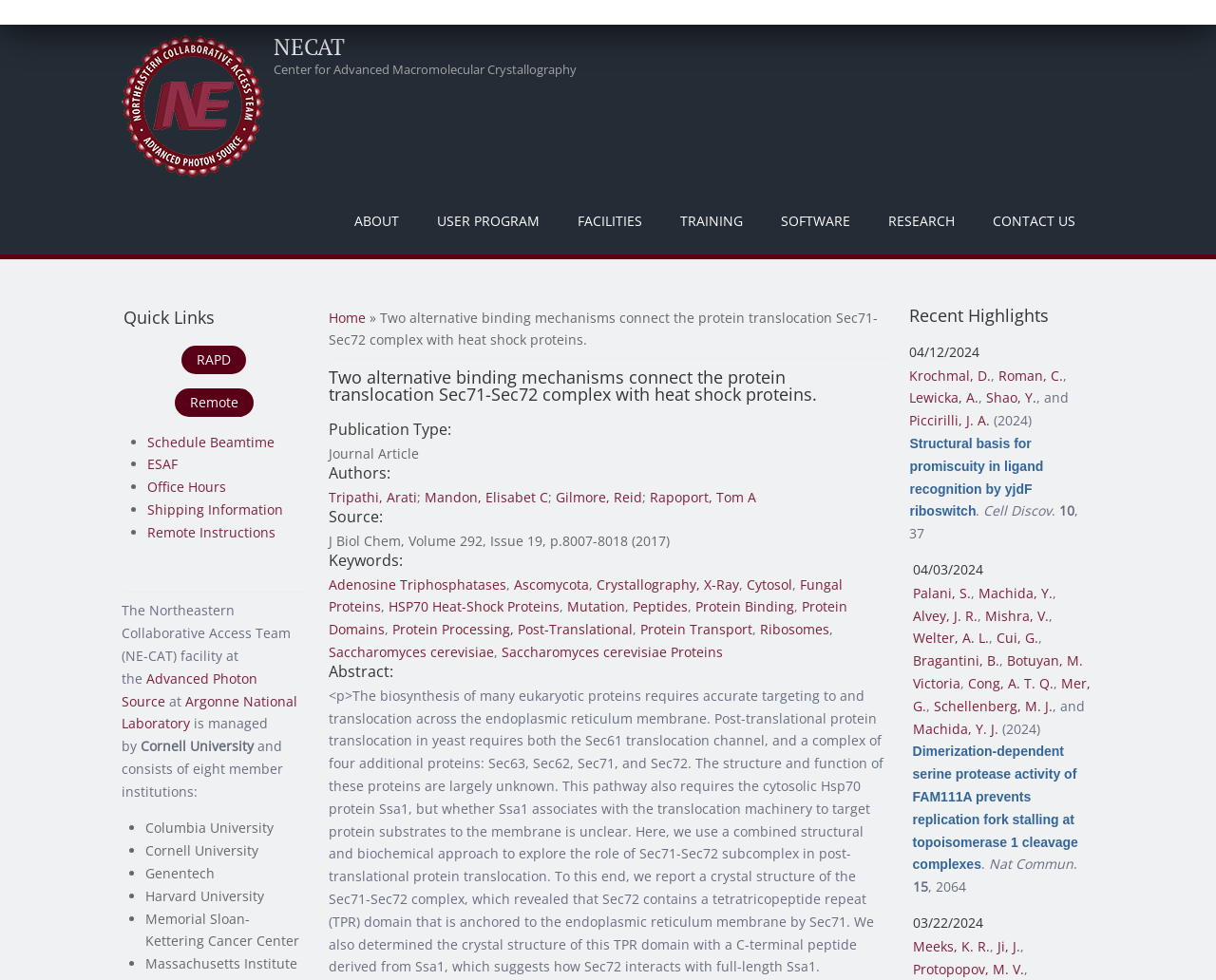Based on the element description: "HSP70 Heat-Shock Proteins", identify the bounding box coordinates for this UI element. The coordinates must be four float numbers between 0 and 1, listed as [left, top, right, bottom].

[0.32, 0.61, 0.46, 0.628]